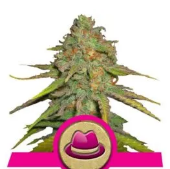Describe all the elements in the image with great detail.

The image showcases the vibrant and lush appearance of an "O.G. Kush" cannabis plant. This particular strain is known for its dense, bushy structure, highlighted by a rich array of green leaves and bushy buds, showcasing its robust growth. The plant is positioned above a stylish emblem featuring a pink-brimmed hat, emphasizing its premium quality as a product from Royal Queen Seeds. 

O.G. Kush is celebrated for its distinctive flavor profile and potent effects, making it a favored choice among cannabis enthusiasts. This strain thrives well under various growing conditions, whether indoors or outdoors, adapting seamlessly to the environment. Not only does it boast appealing aesthetics, but it also promises a substantial yield, indicative of its strong genetics. With proper care, this strain can yield impressive results, further solidifying its reputation as a high-quality option in the cannabis seed market.